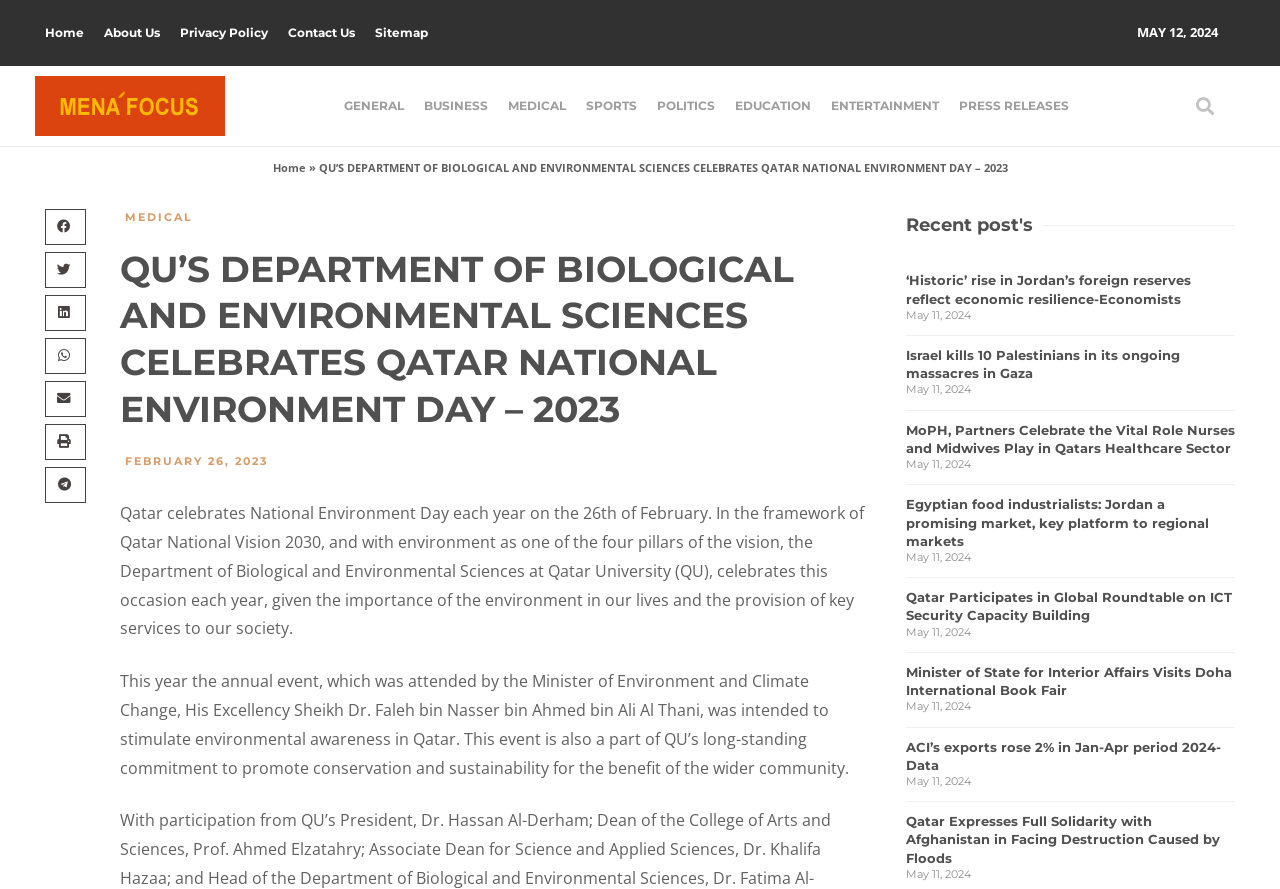Find the bounding box coordinates of the clickable element required to execute the following instruction: "Share on Facebook". Provide the coordinates as four float numbers between 0 and 1, i.e., [left, top, right, bottom].

[0.035, 0.235, 0.067, 0.276]